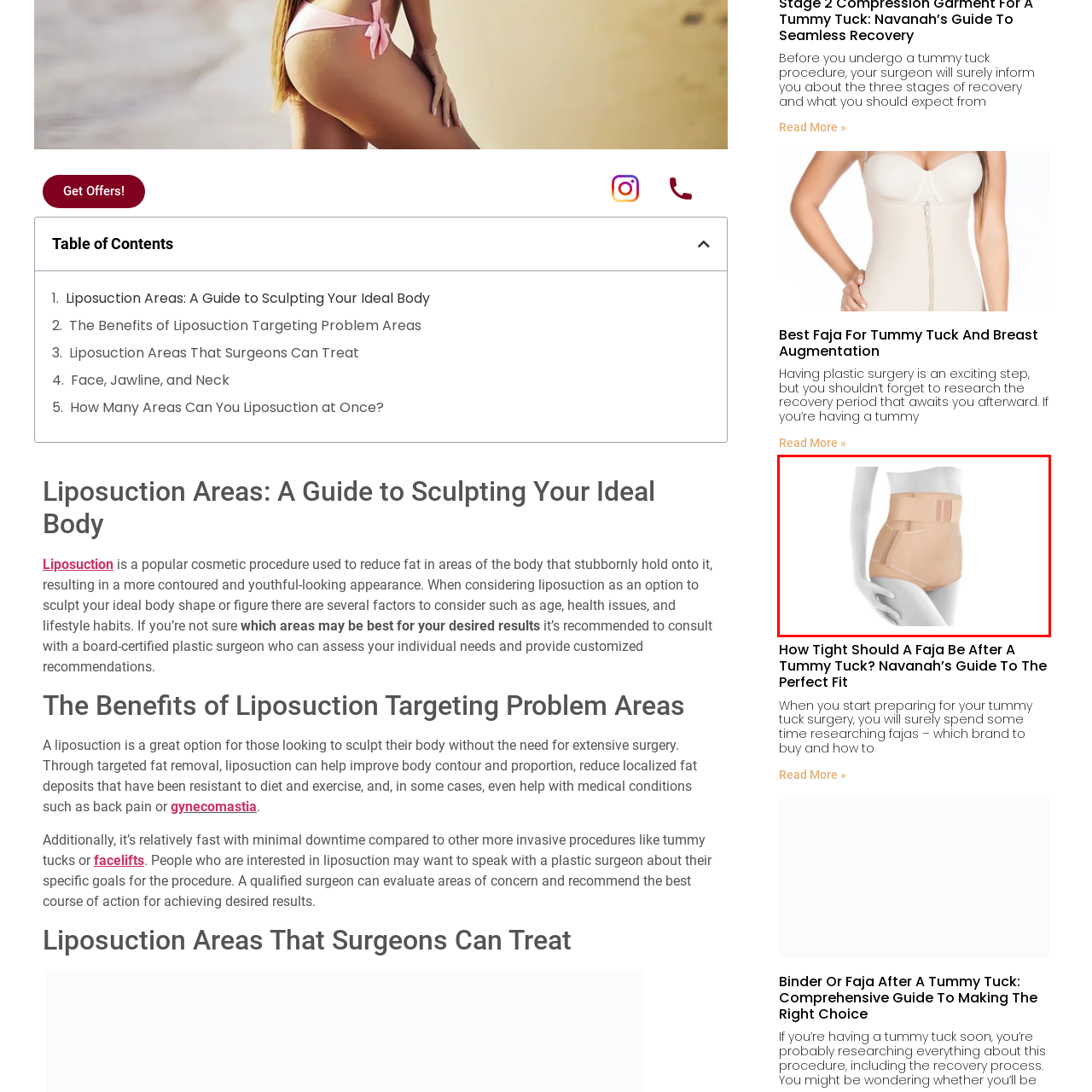What feature ensures a snug fit?
Focus on the section of the image inside the red bounding box and offer an in-depth answer to the question, utilizing the information visible in the image.

The adjustable straps of the faja ensure a snug fit, allowing for comfortable wear while providing the necessary support and compression to the abdominal area. This is mentioned in the caption as one of the characteristics of the garment.